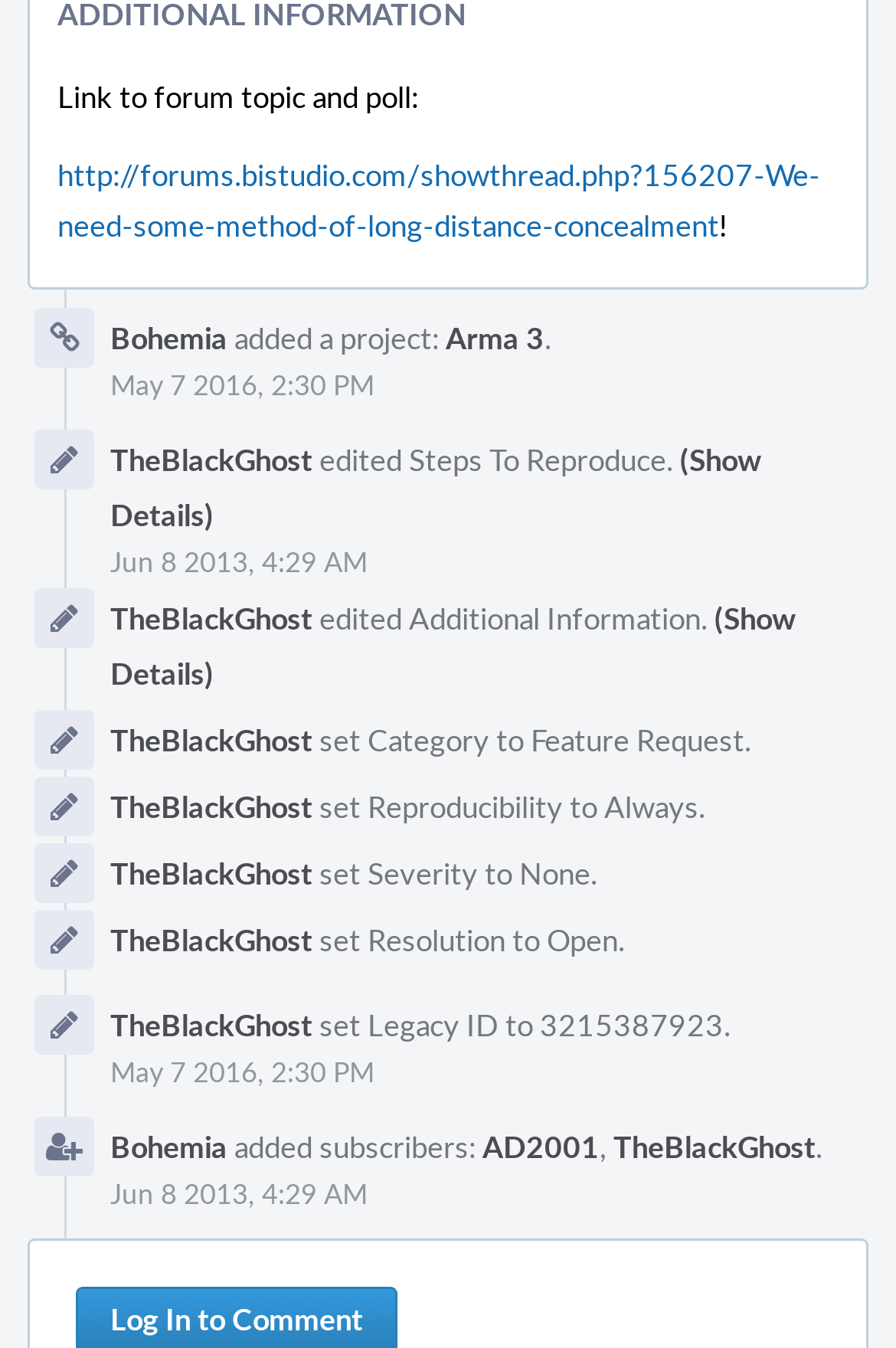Please determine the bounding box coordinates of the element's region to click in order to carry out the following instruction: "View post history". The coordinates should be four float numbers between 0 and 1, i.e., [left, top, right, bottom].

[0.123, 0.78, 0.418, 0.808]